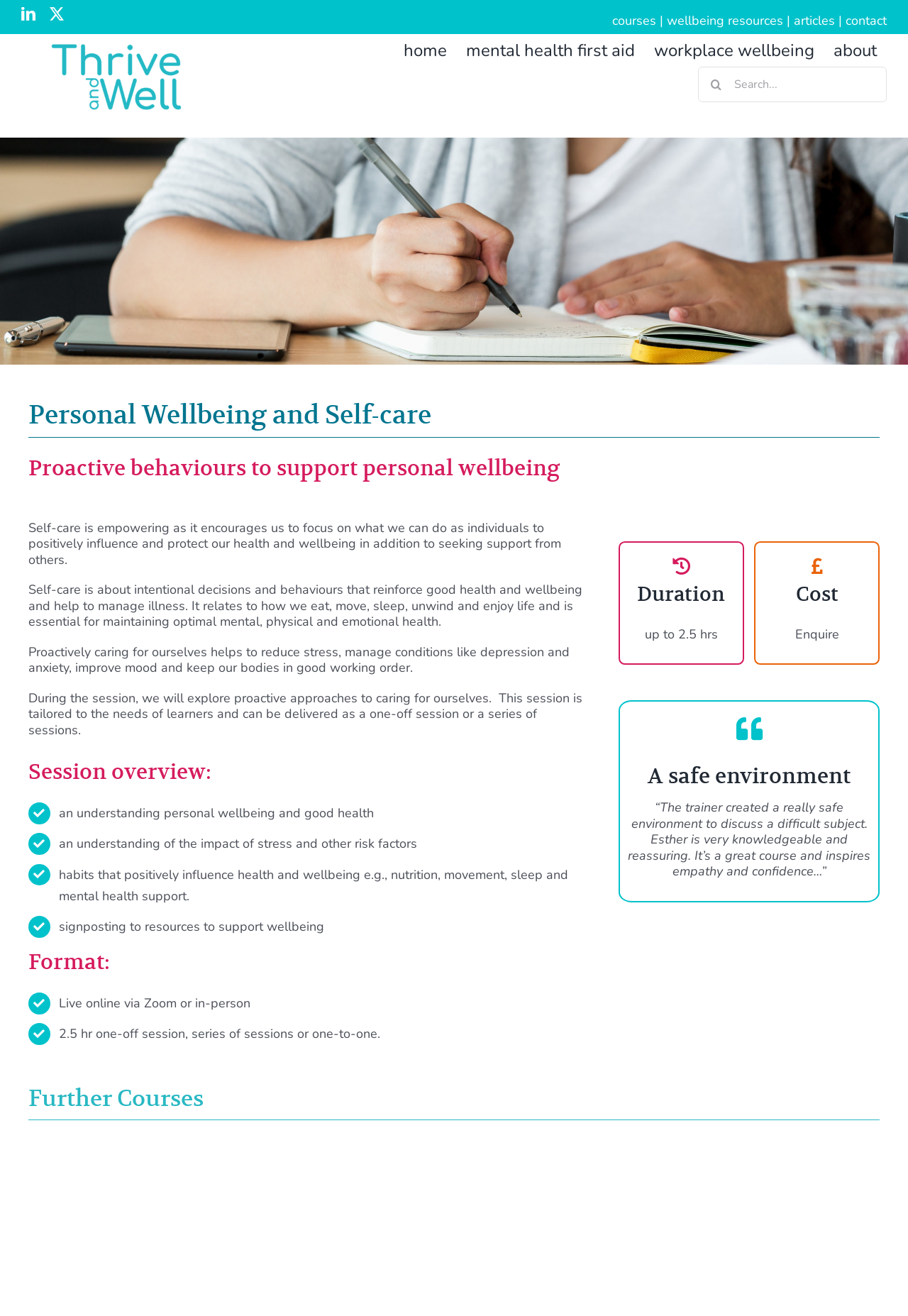Determine the bounding box coordinates for the clickable element to execute this instruction: "Contact us". Provide the coordinates as four float numbers between 0 and 1, i.e., [left, top, right, bottom].

[0.931, 0.009, 0.977, 0.022]